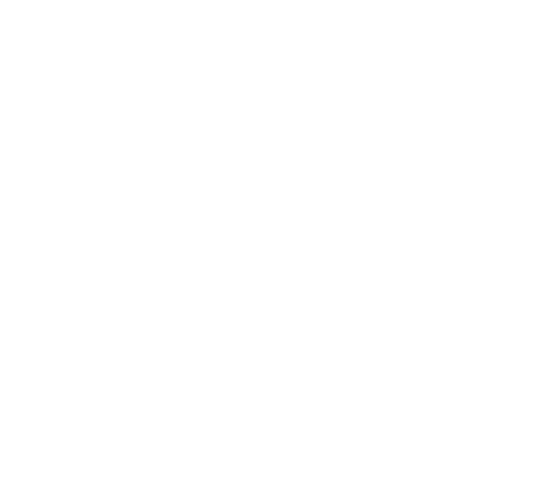Provide a brief response in the form of a single word or phrase:
What is the company's commitment to delivering services?

on time...every time